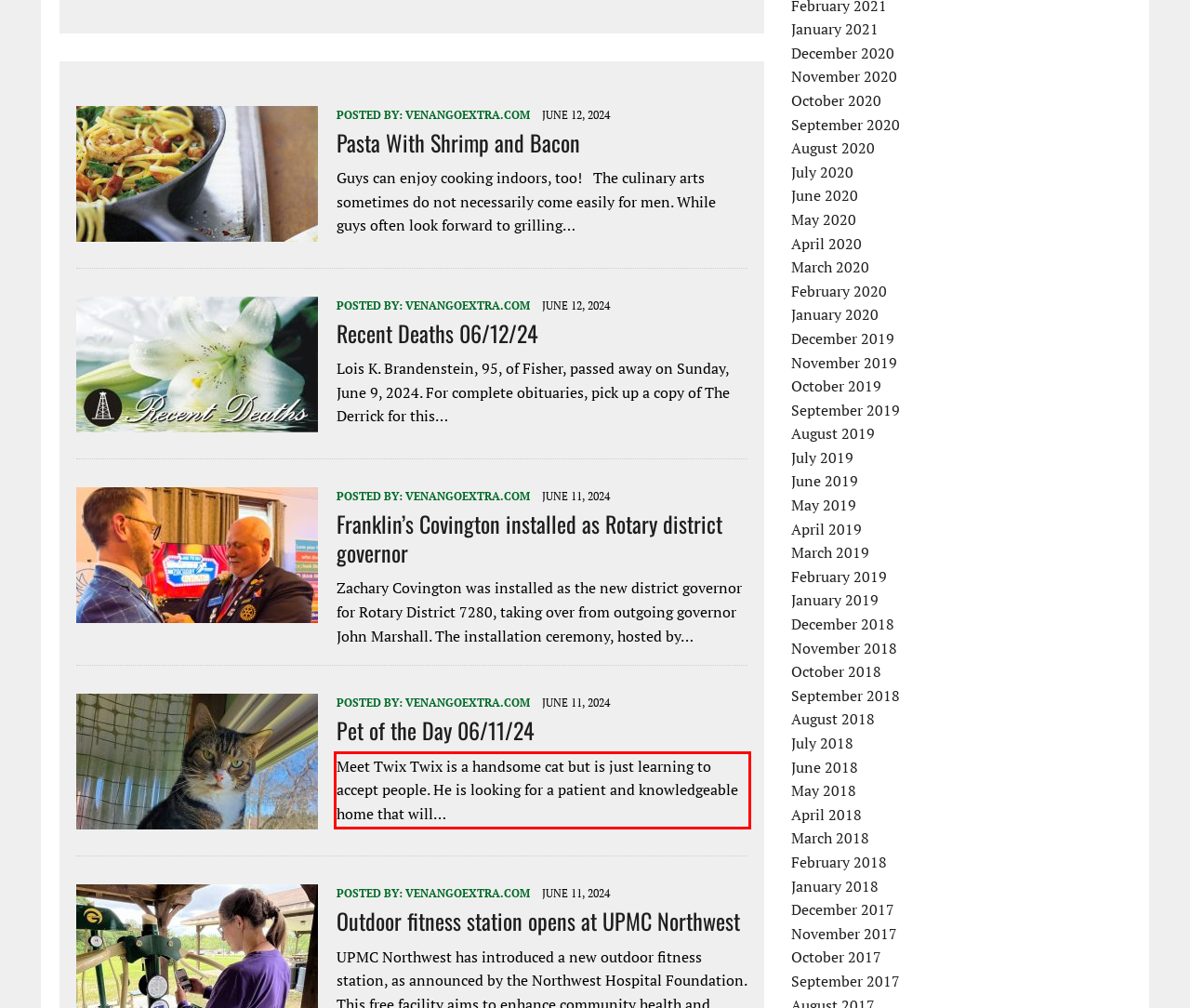Please identify and extract the text content from the UI element encased in a red bounding box on the provided webpage screenshot.

Meet Twix Twix is a handsome cat but is just learning to accept people. He is looking for a patient and knowledgeable home that will…